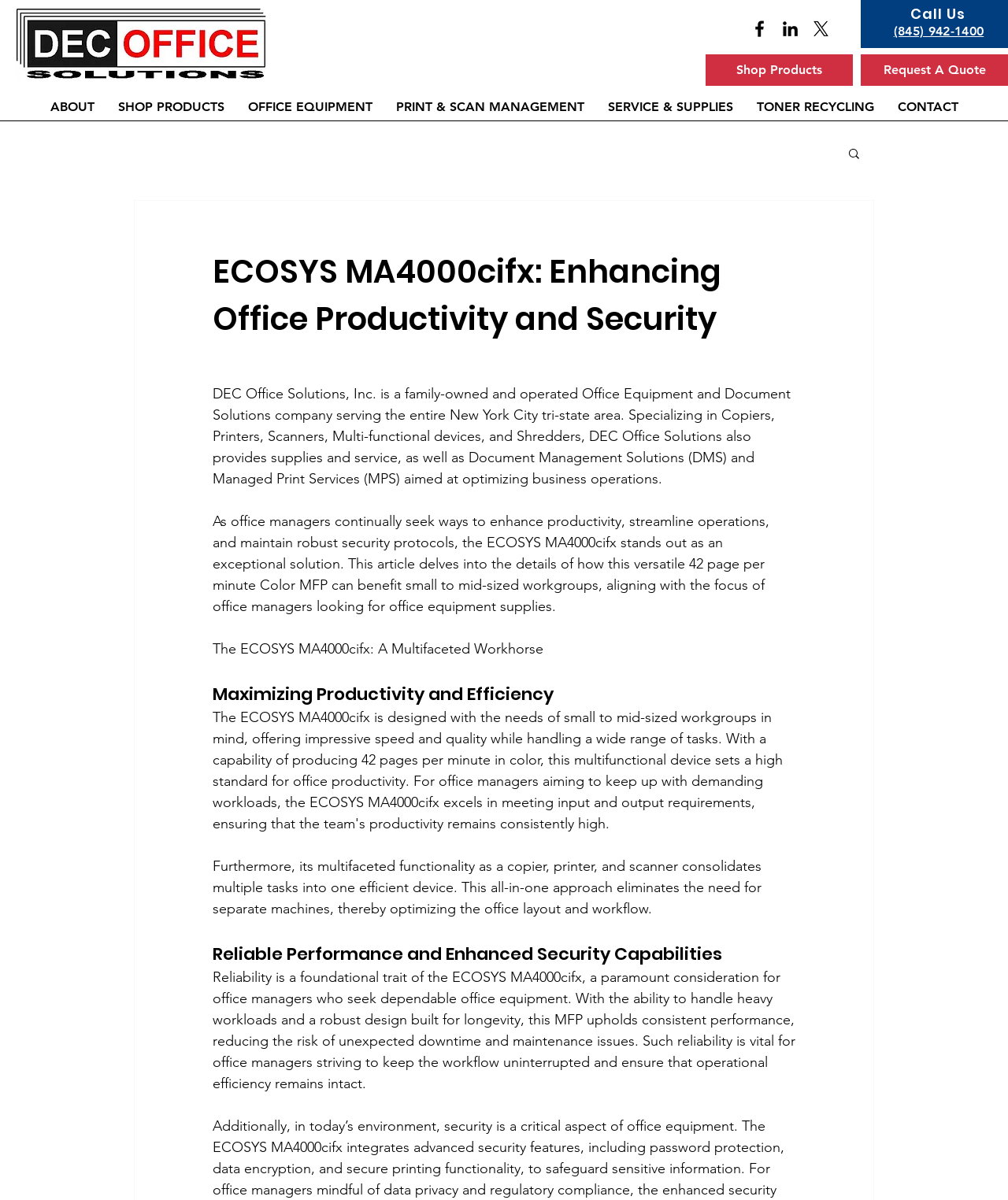What is the company name?
Using the image, respond with a single word or phrase.

DEC Office Solutions